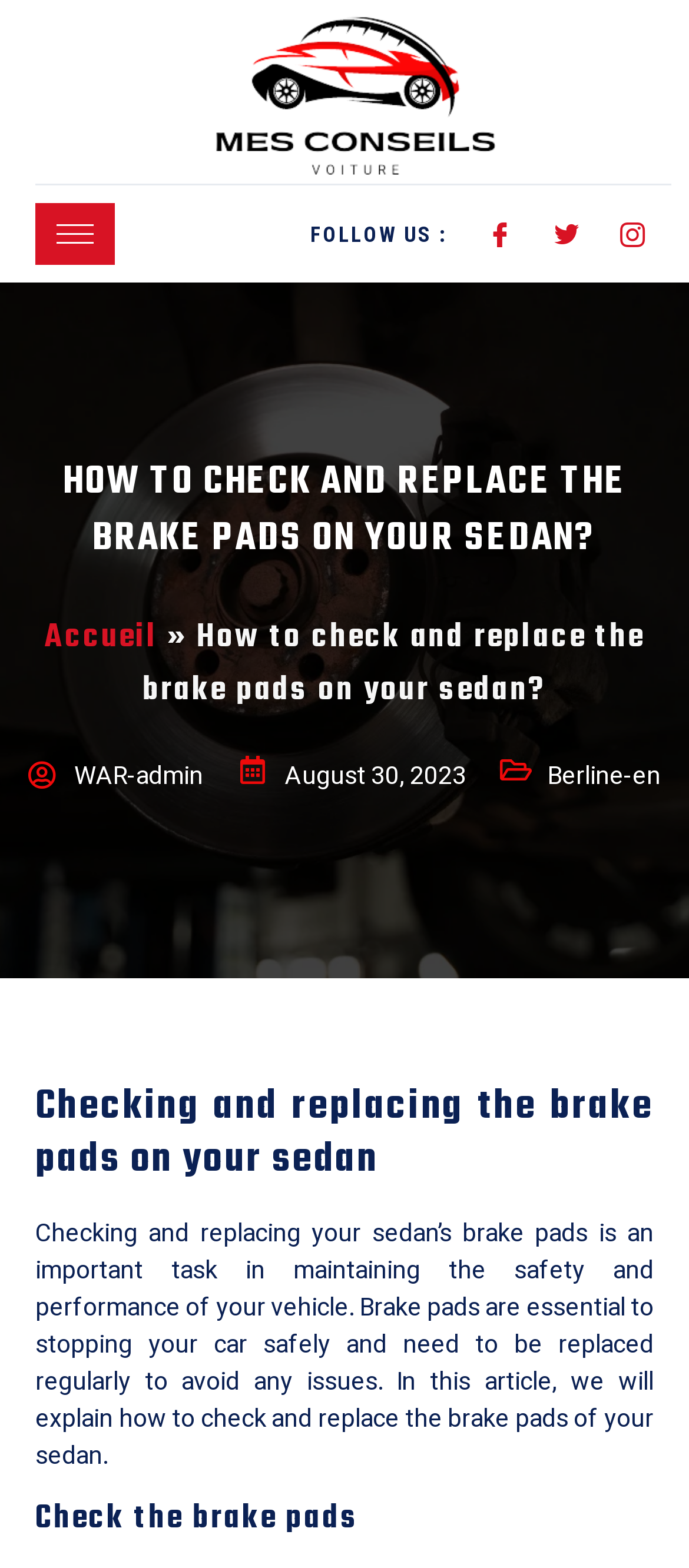Determine the bounding box of the UI element mentioned here: "parent_node: HOME aria-label="hamburger-icon"". The coordinates must be in the format [left, top, right, bottom] with values ranging from 0 to 1.

[0.051, 0.13, 0.167, 0.169]